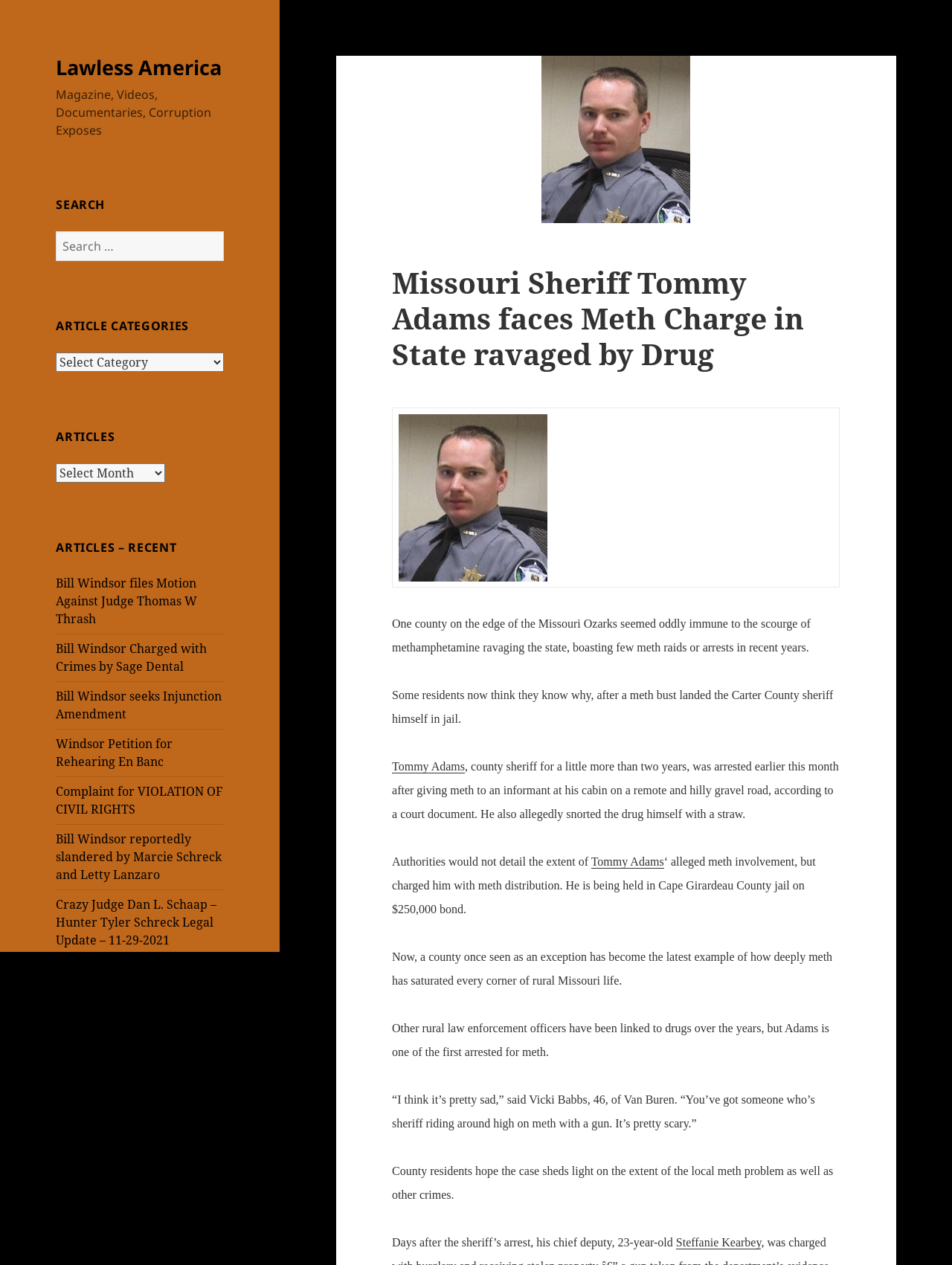Determine the bounding box coordinates for the element that should be clicked to follow this instruction: "Select an article category". The coordinates should be given as four float numbers between 0 and 1, in the format [left, top, right, bottom].

[0.059, 0.279, 0.235, 0.294]